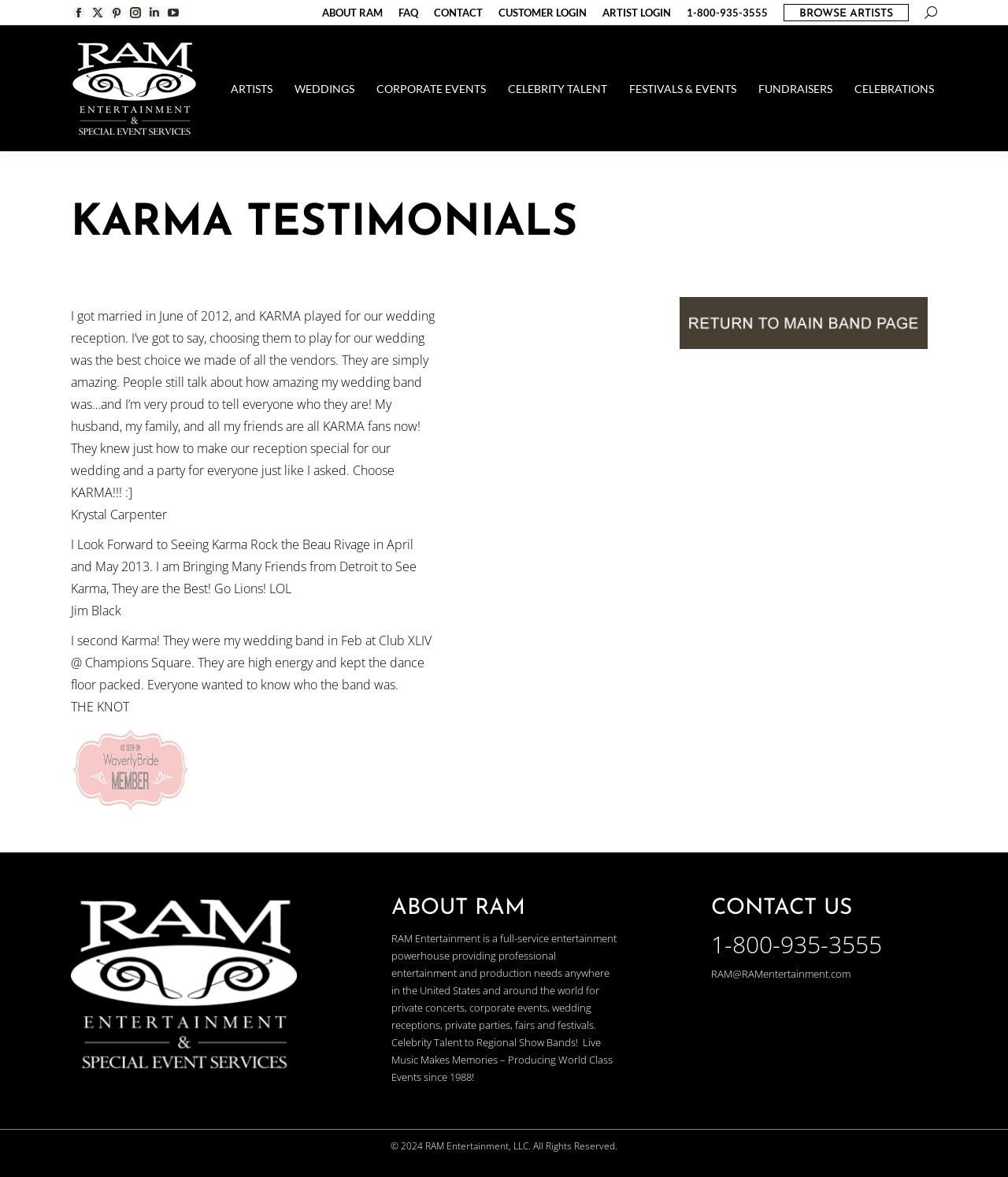Determine the coordinates of the bounding box for the clickable area needed to execute this instruction: "Browse artists".

[0.777, 0.003, 0.902, 0.018]